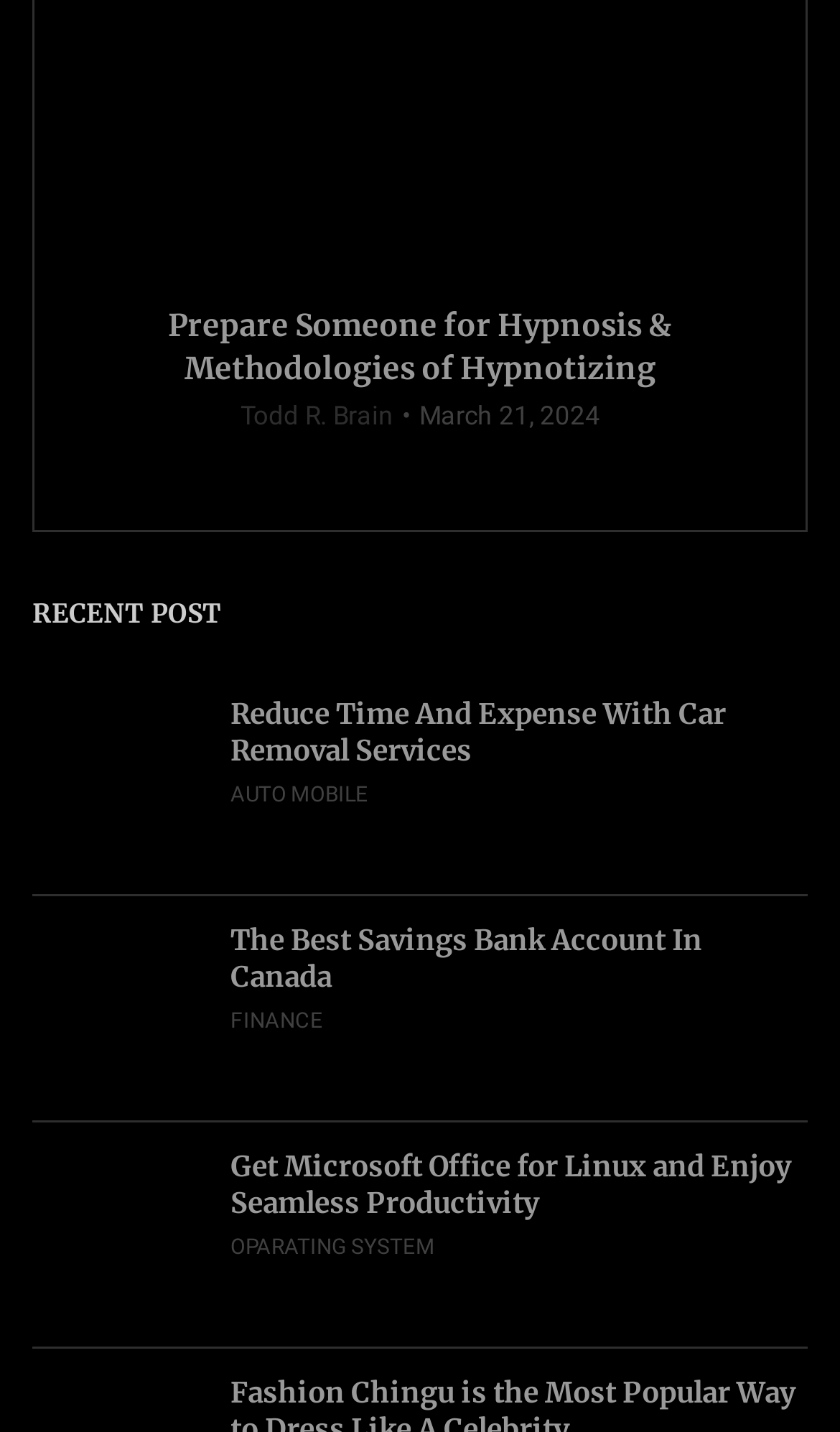Pinpoint the bounding box coordinates of the element to be clicked to execute the instruction: "Explore the operating system topic".

[0.274, 0.86, 0.518, 0.881]